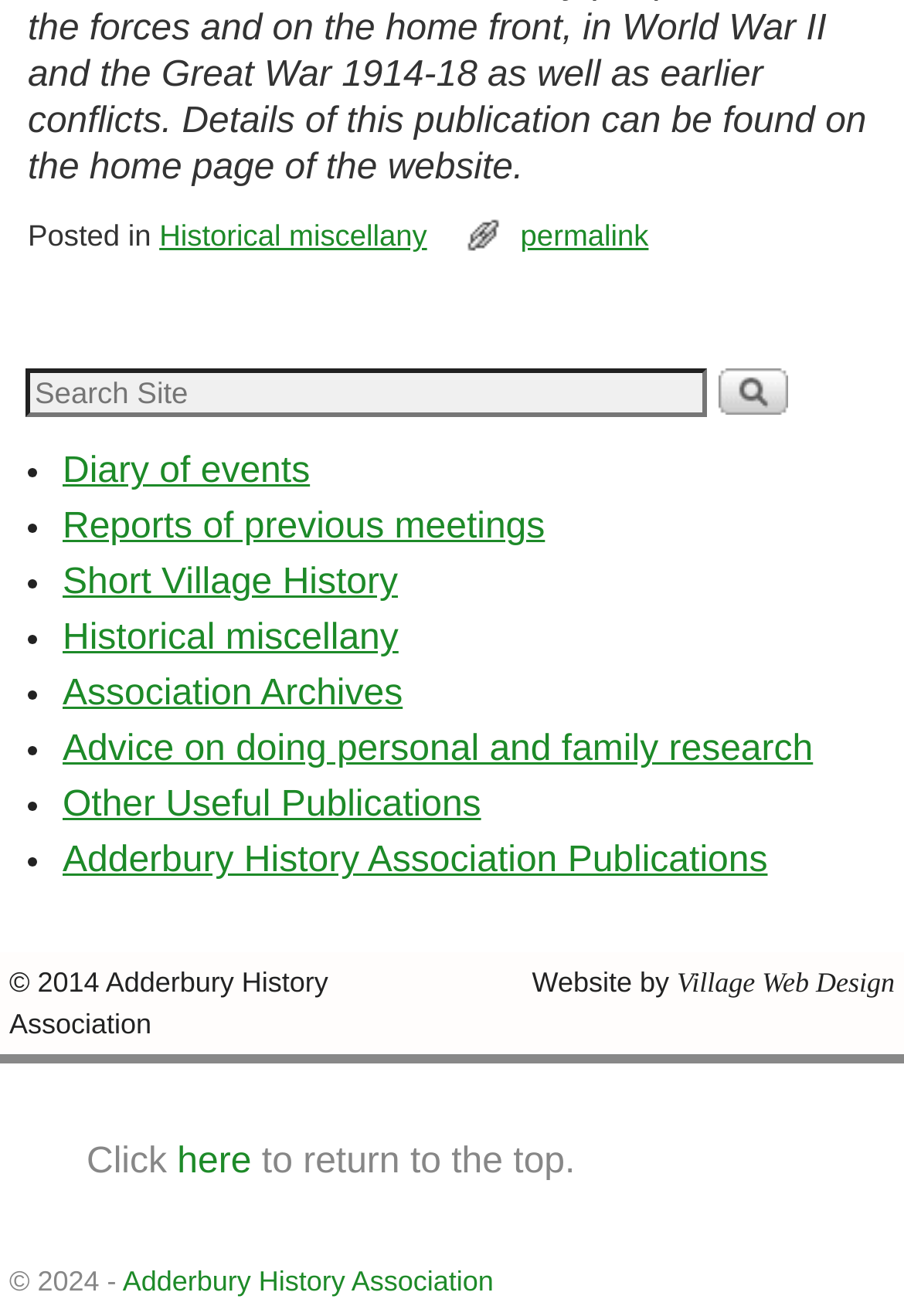Find the bounding box coordinates for the area that should be clicked to accomplish the instruction: "Visit Adderbury History Association page".

[0.136, 0.961, 0.546, 0.986]